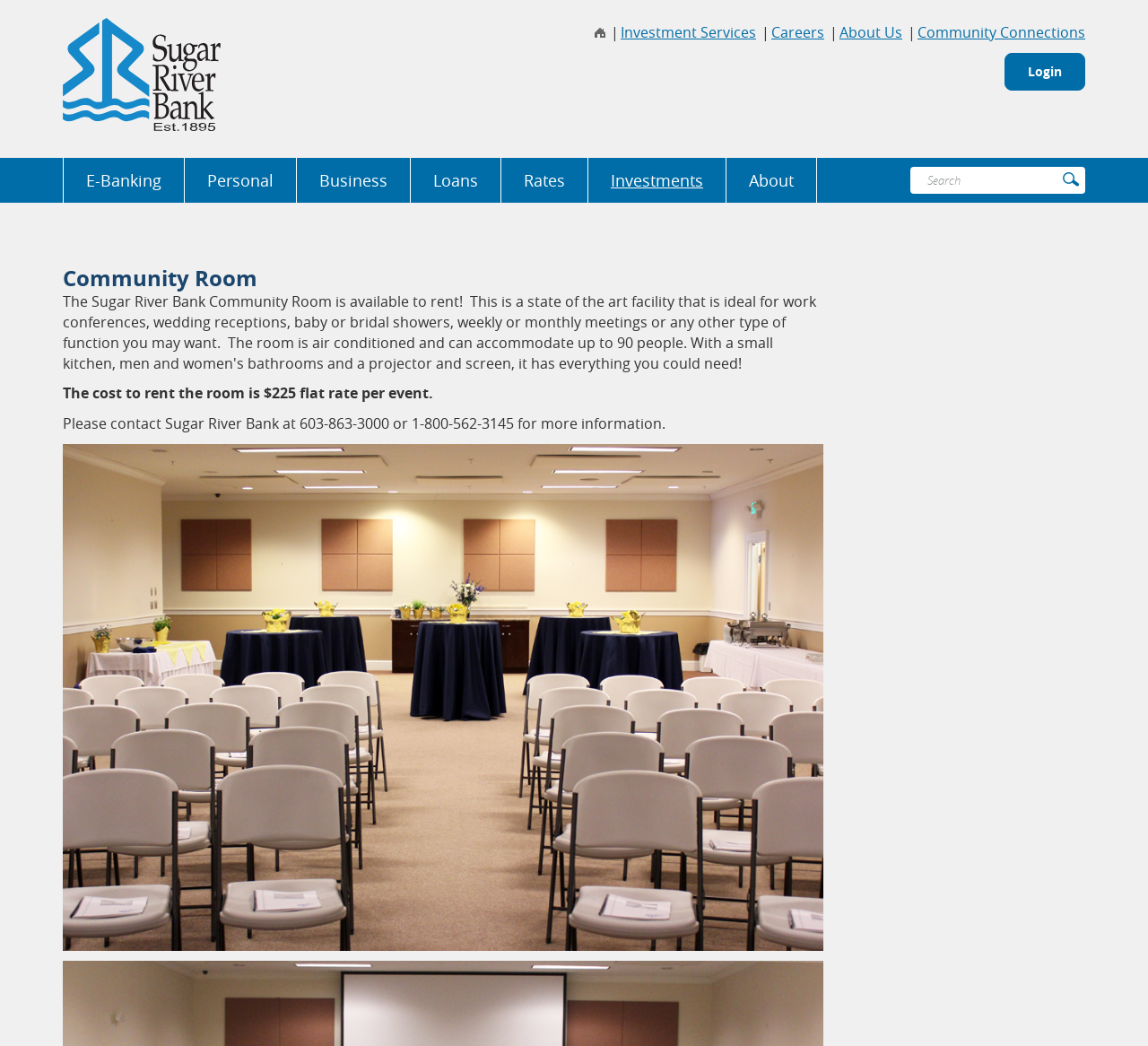Please provide a short answer using a single word or phrase for the question:
How many buttons are there in the webpage?

7